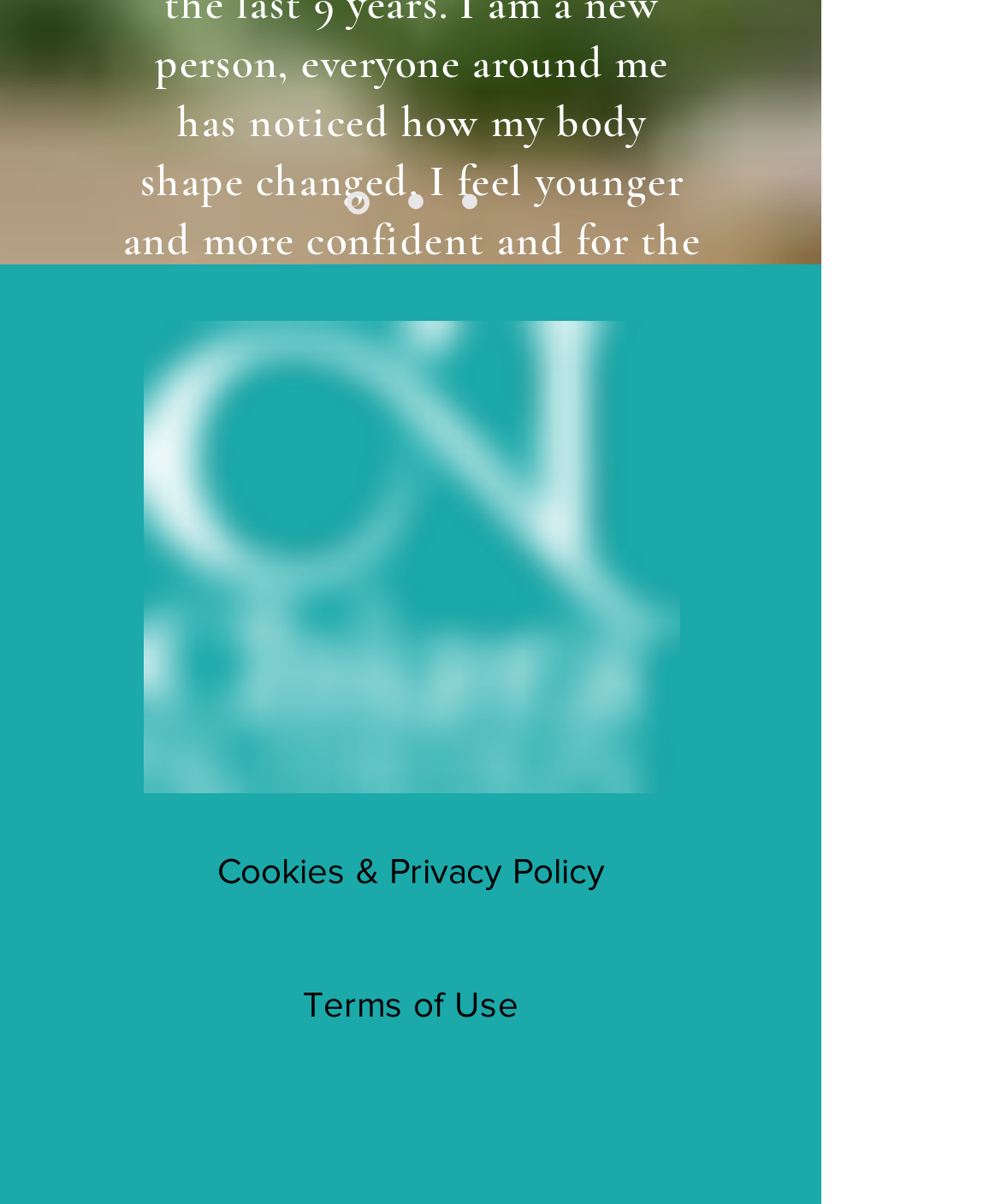Please locate the bounding box coordinates of the element that needs to be clicked to achieve the following instruction: "check Cookies & Privacy Policy". The coordinates should be four float numbers between 0 and 1, i.e., [left, top, right, bottom].

[0.103, 0.679, 0.718, 0.769]